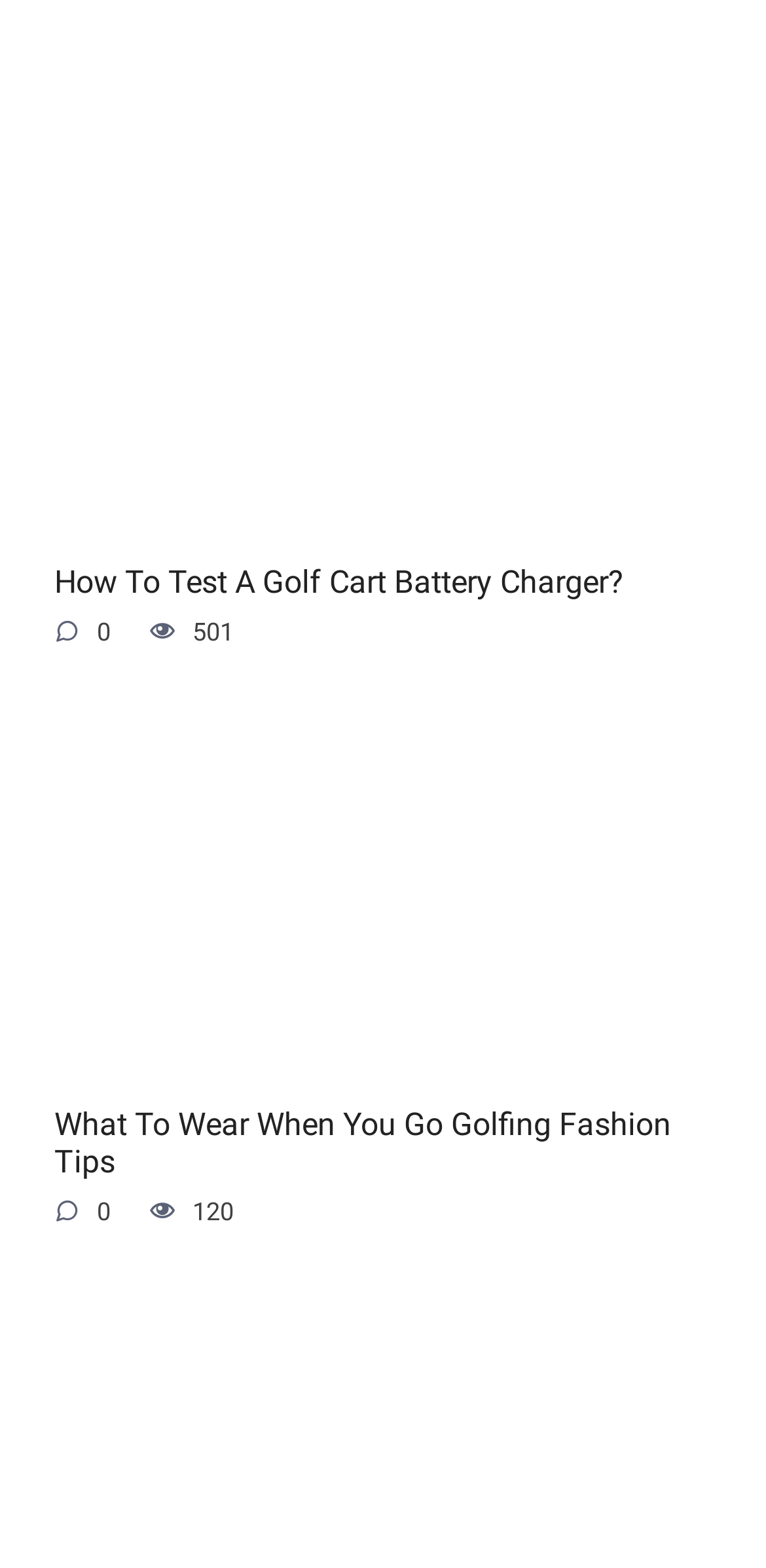How many links are on the webpage?
Look at the image and answer the question with a single word or phrase.

4